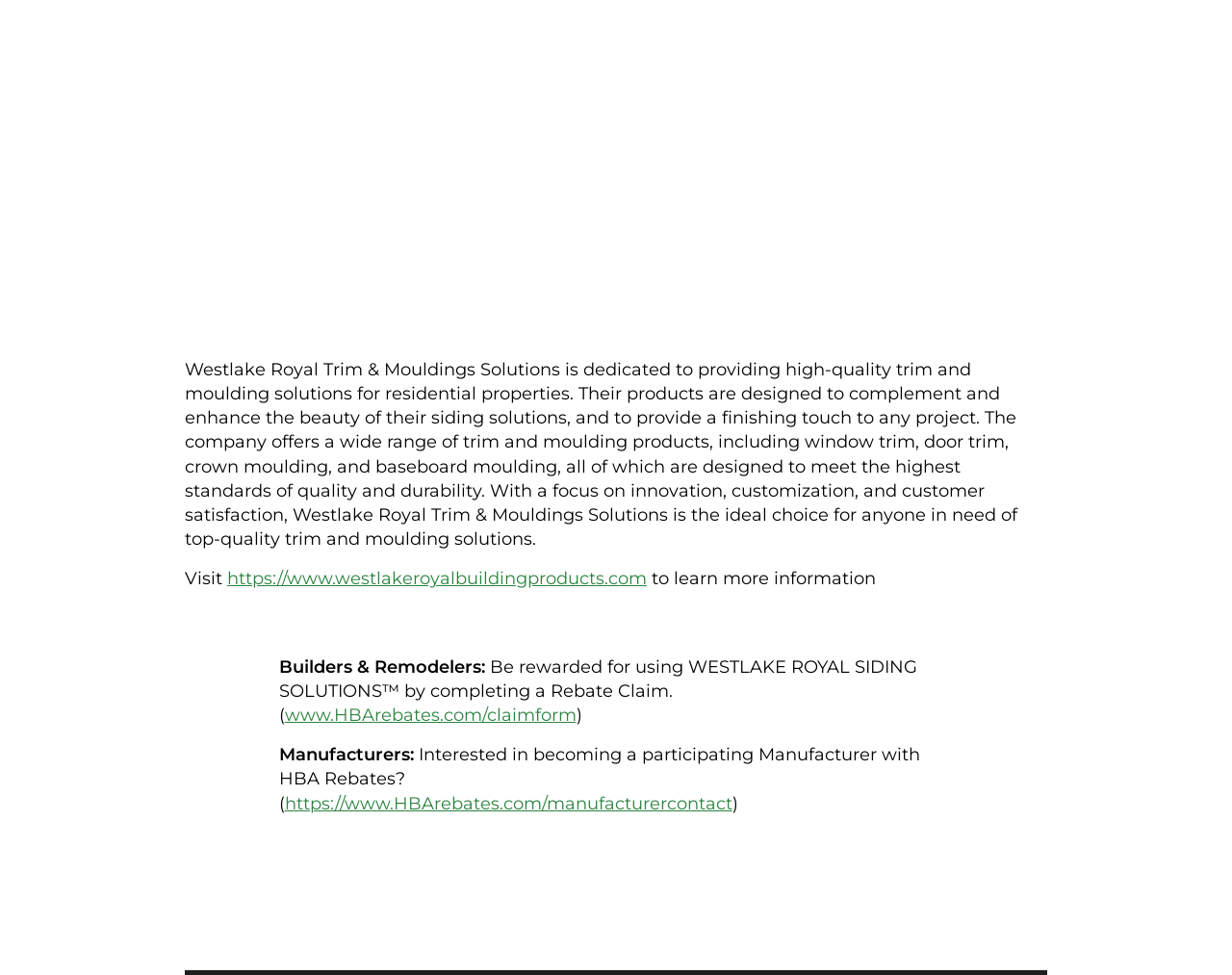What is the purpose of the link 'https://www.westlakeroyalbuildingproducts.com'?
Please give a detailed and elaborate answer to the question.

The link 'https://www.westlakeroyalbuildingproducts.com' is accompanied by the static text 'Visit' and 'to learn more information', indicating that the purpose of the link is to provide more information about Westlake Royal Trim & Mouldings Solutions.